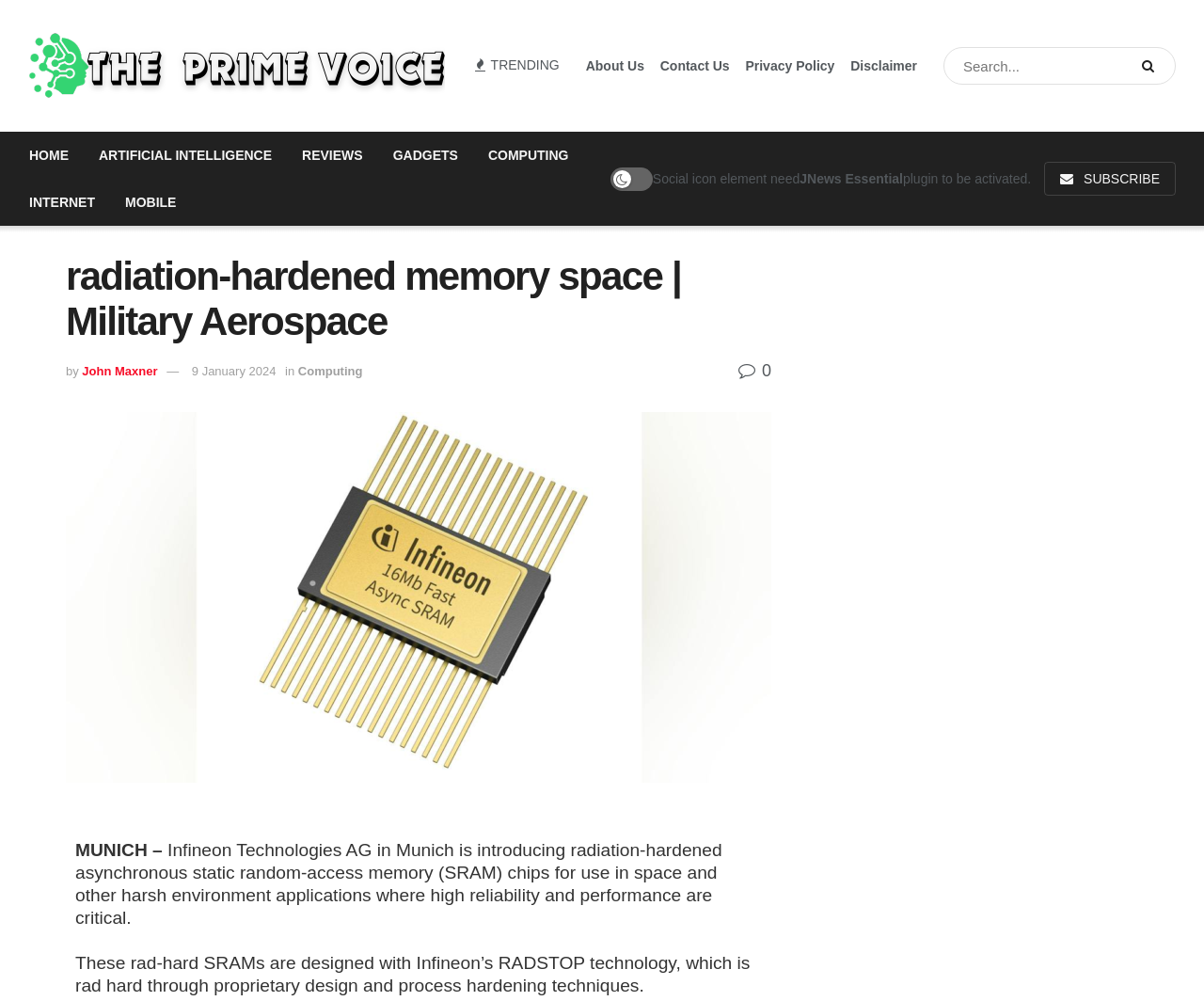Identify the bounding box coordinates of the section to be clicked to complete the task described by the following instruction: "Subscribe to the newsletter". The coordinates should be four float numbers between 0 and 1, formatted as [left, top, right, bottom].

[0.867, 0.162, 0.977, 0.195]